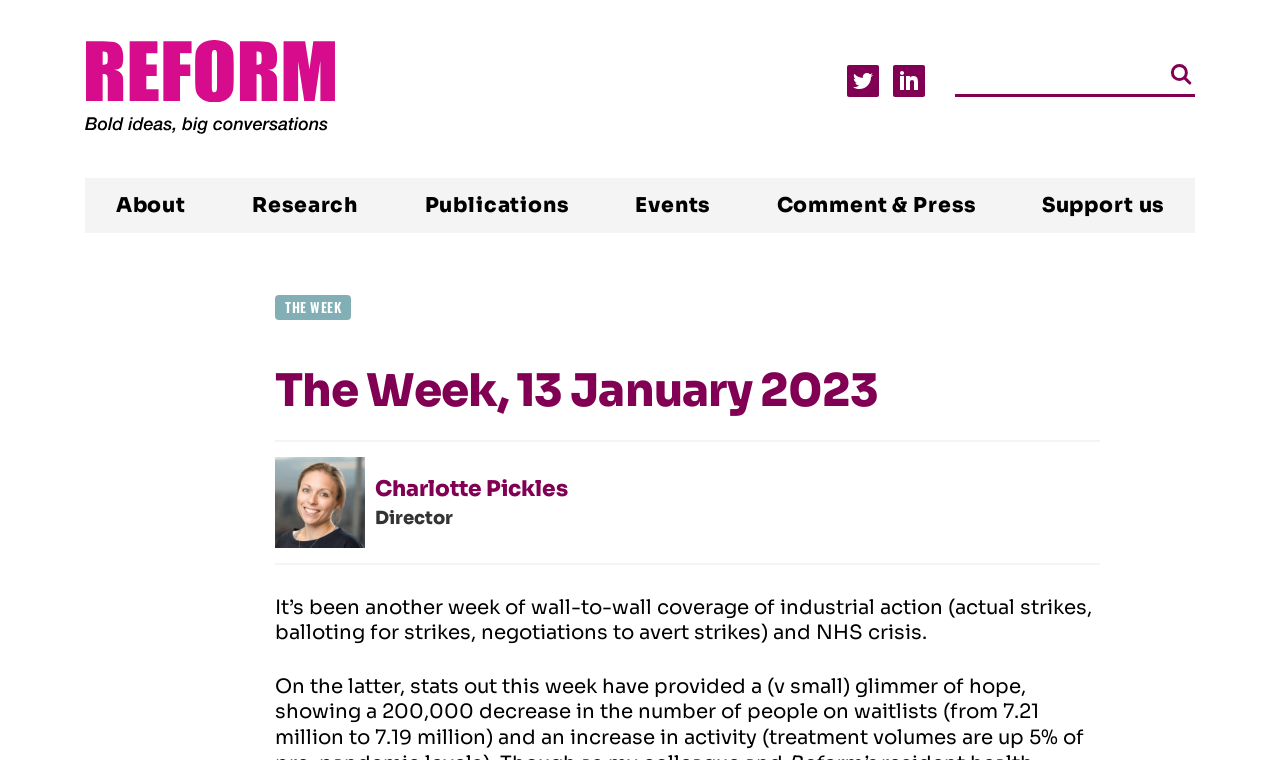What is the name of the director?
Based on the image, give a one-word or short phrase answer.

Charlotte Pickles